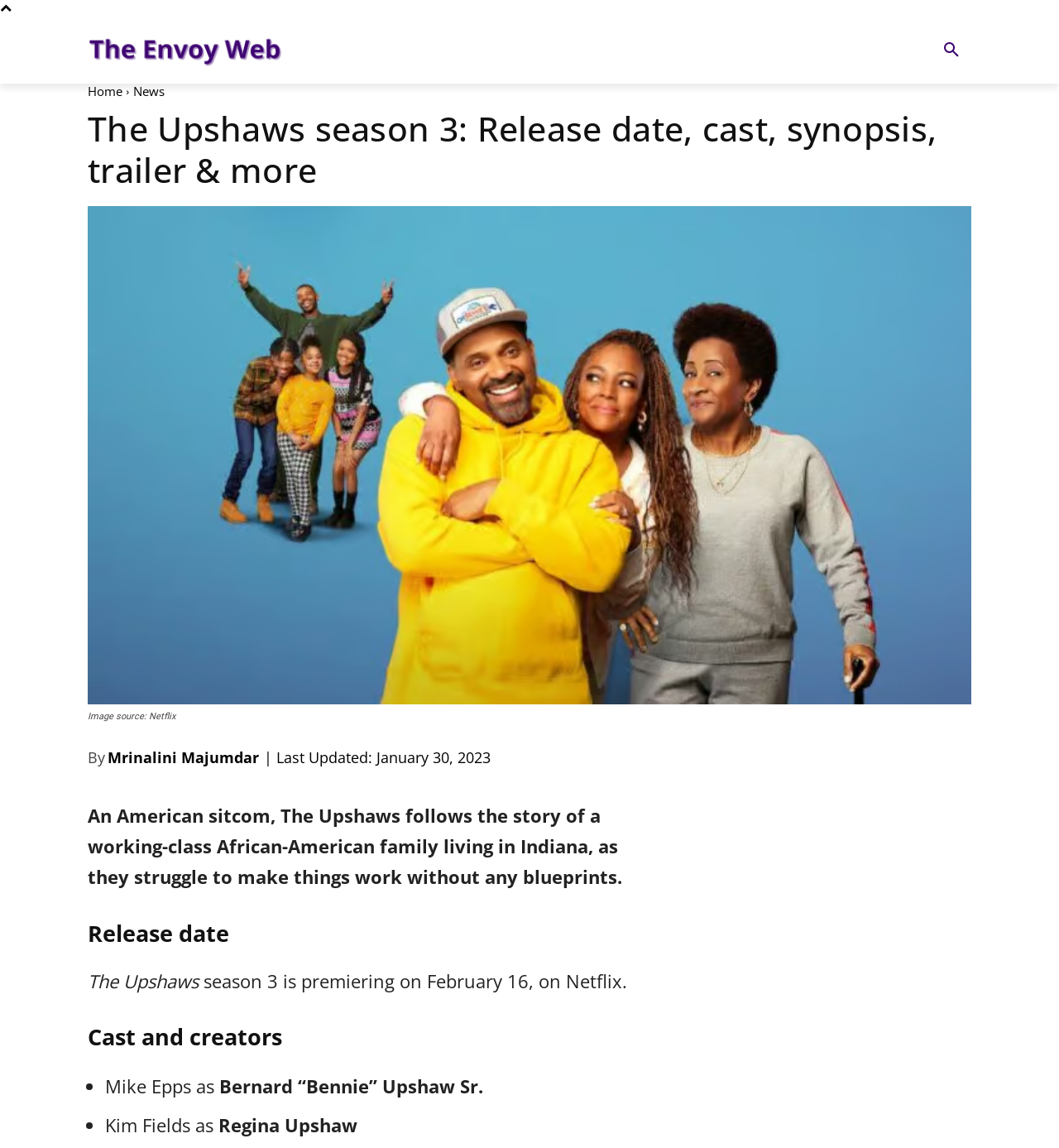Can you find and provide the title of the webpage?

The Upshaws season 3: Release date, cast, synopsis, trailer & more